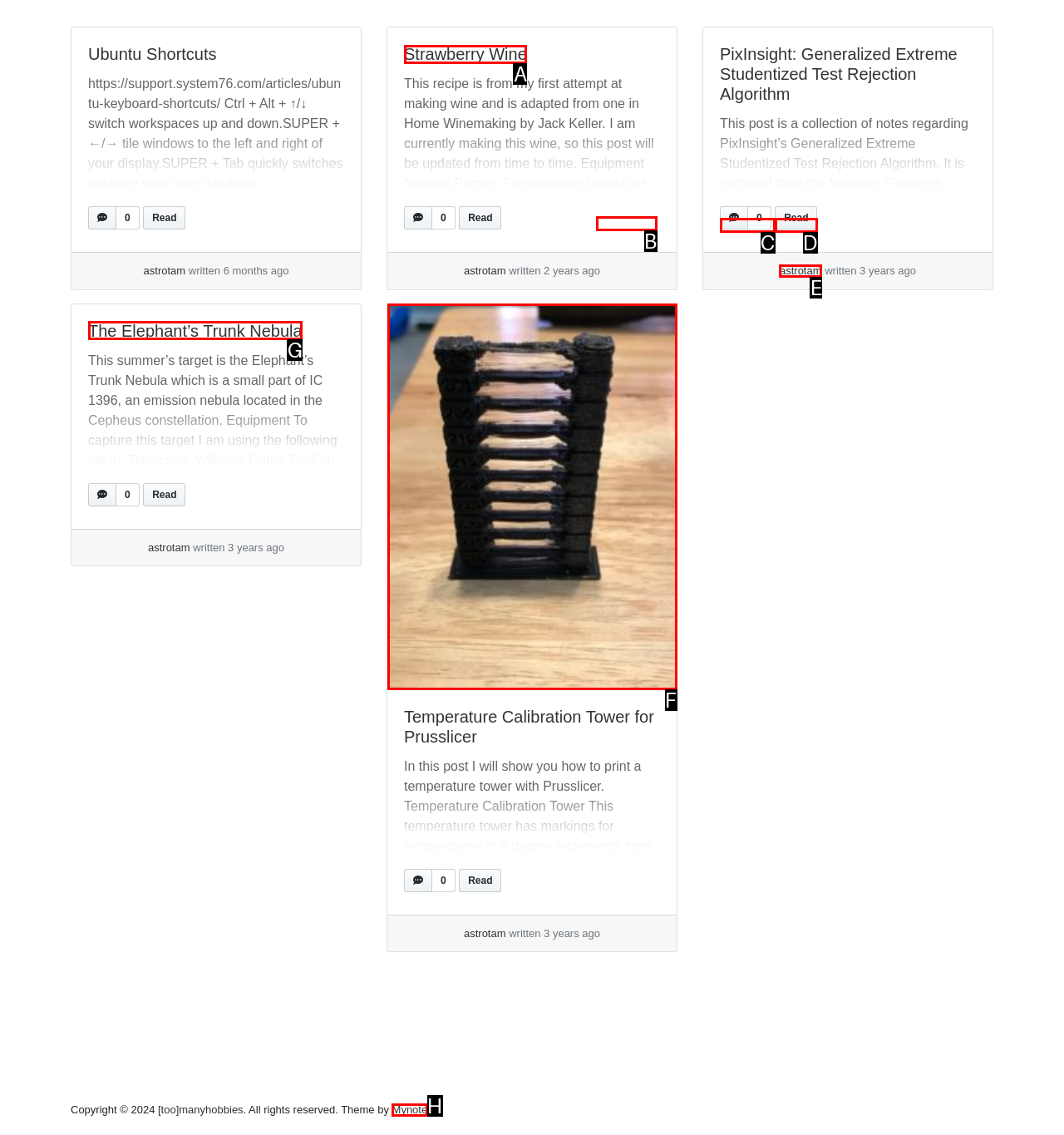Given the description: read more, choose the HTML element that matches it. Indicate your answer with the letter of the option.

B